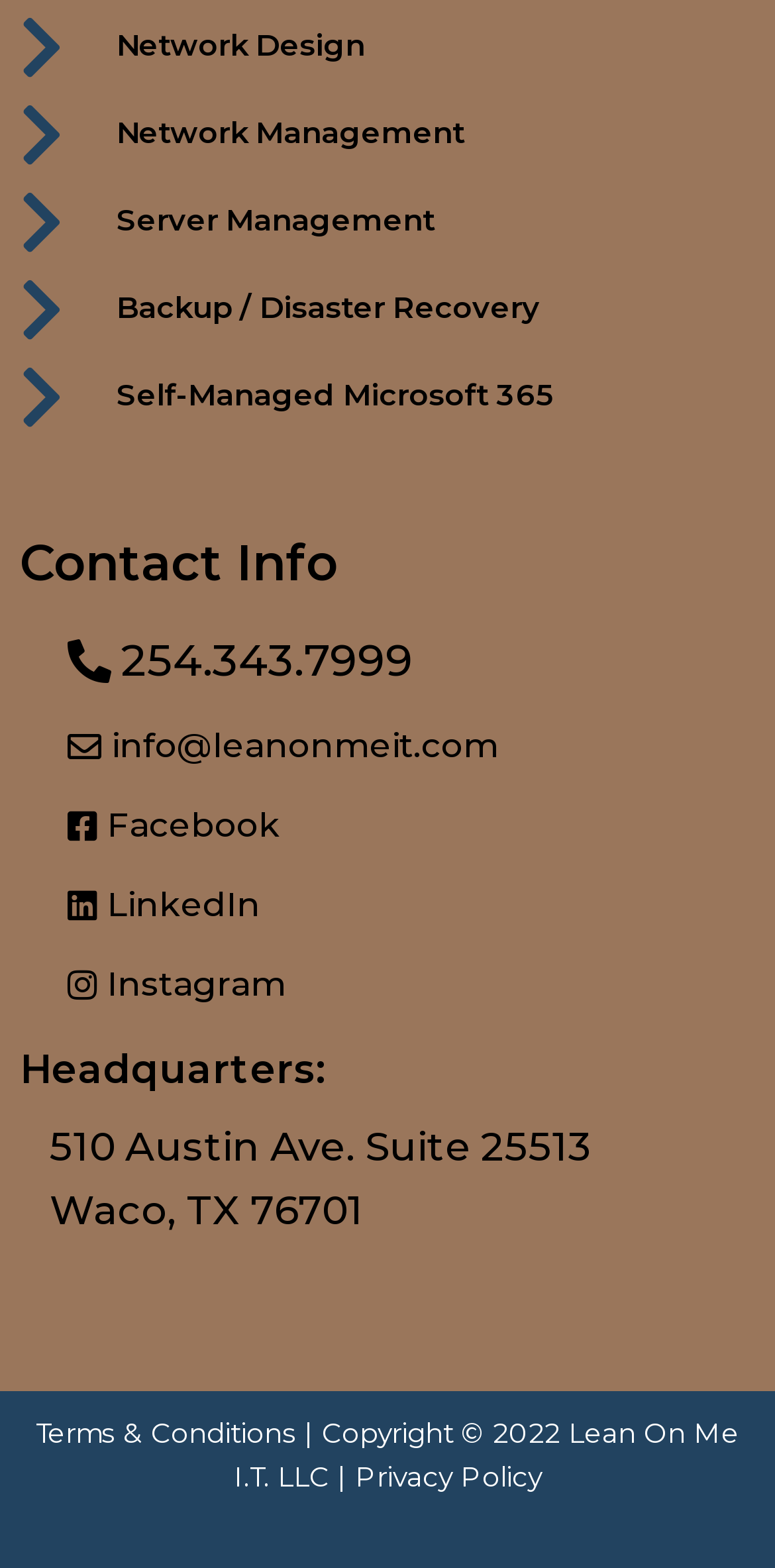What is the company's phone number?
Please give a well-detailed answer to the question.

I found the phone number by looking at the 'Contact Info' section, where I saw a link with the text '254.343.7999'.